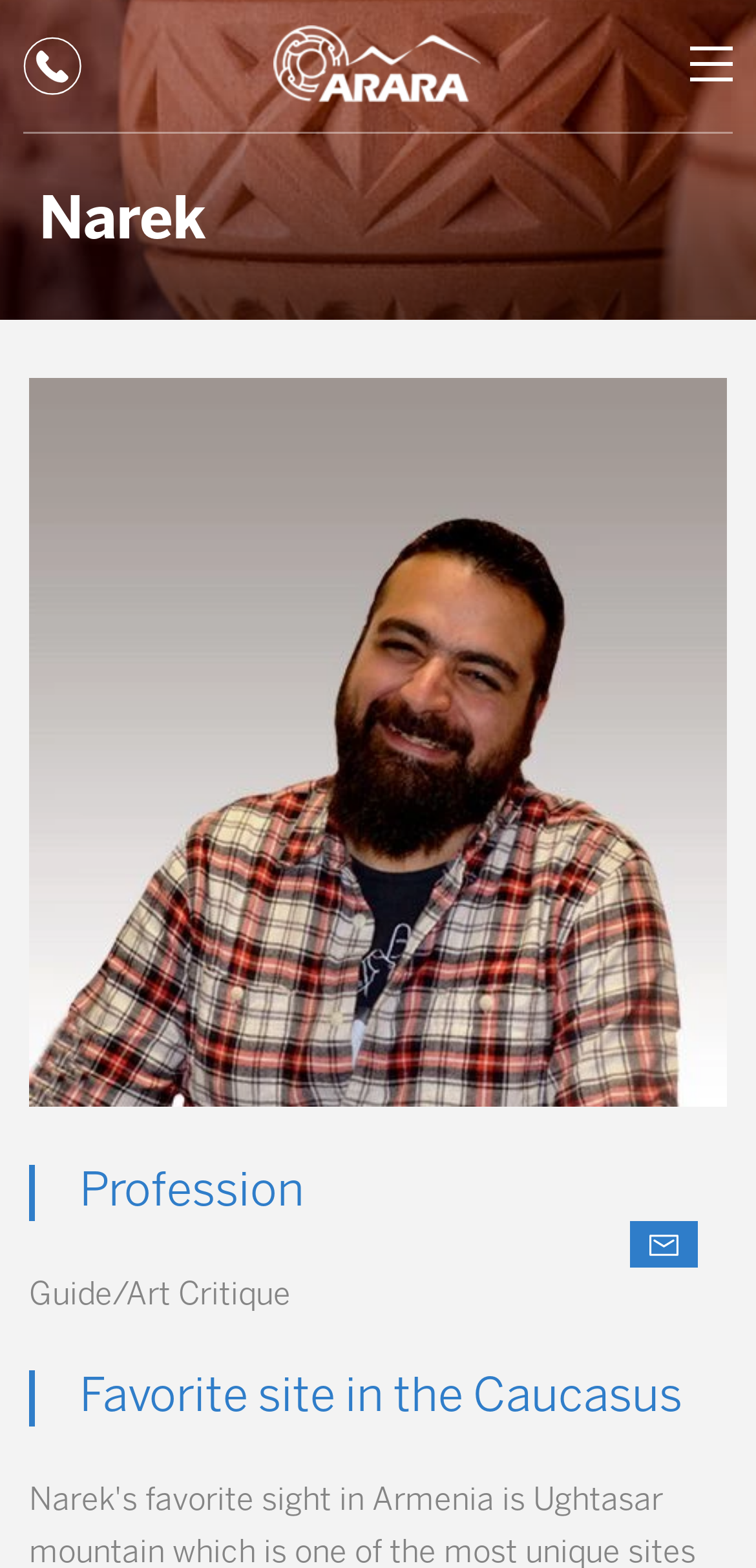Bounding box coordinates are to be given in the format (top-left x, top-left y, bottom-right x, bottom-right y). All values must be floating point numbers between 0 and 1. Provide the bounding box coordinate for the UI element described as: GBP

[0.113, 0.255, 0.887, 0.316]